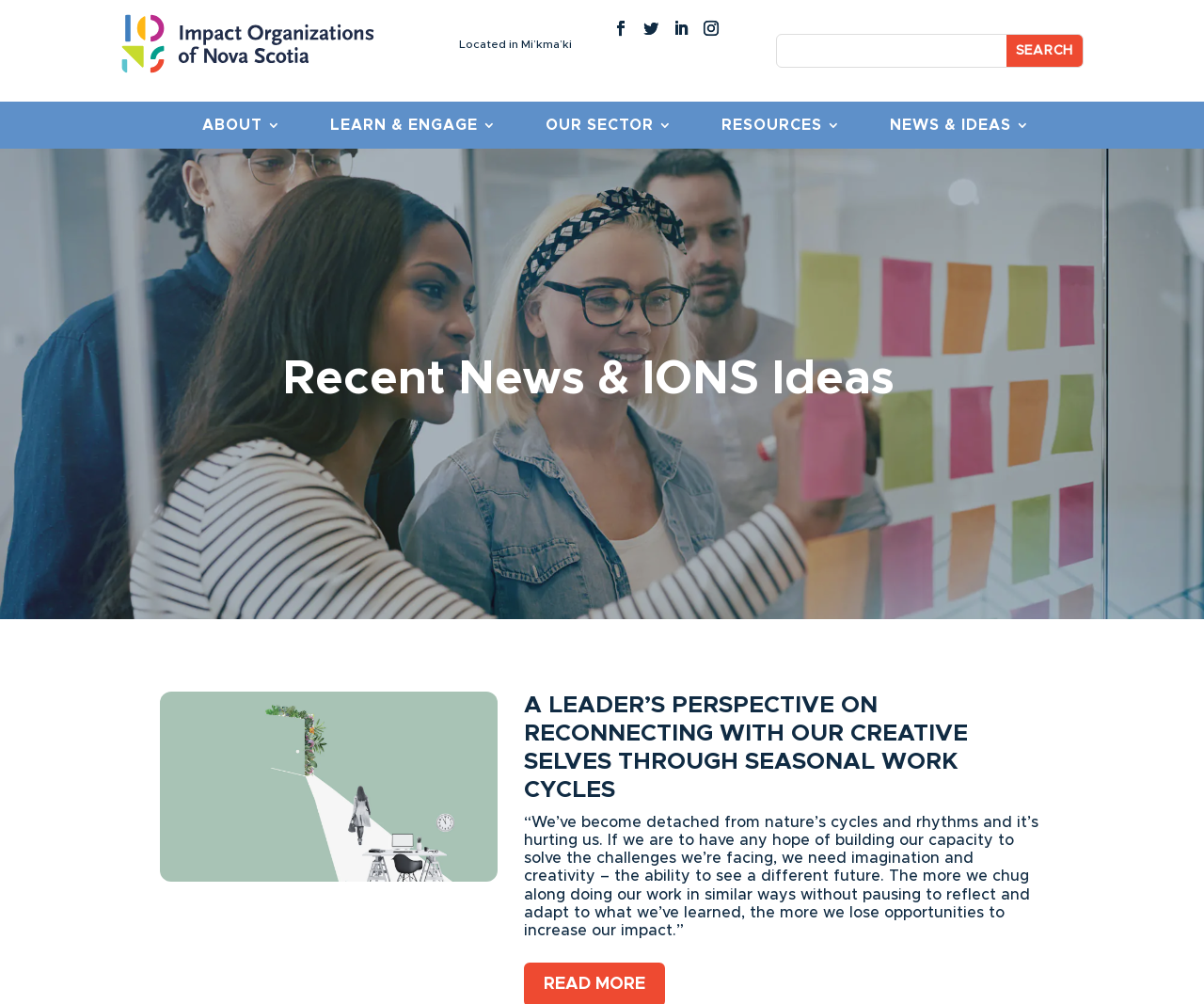Generate a thorough caption that explains the contents of the webpage.

The webpage is titled "News and Ideas - IONS - Impact Organizations of Nova Scotia". At the top left, there is a logo image accompanied by a link. To the right of the logo, there is a link with the text "Located in Mi’kma’ki". Below these elements, there are four social media links represented by icons. 

On the top right, there is a search bar with a textbox and a "Search" button. The search bar is relatively wide, taking up about half of the screen width.

The main navigation menu is located below the search bar, consisting of five links: "ABOUT", "LEARN & ENGAGE", "OUR SECTOR", "RESOURCES", and "NEWS & IDEAS". The "NEWS & IDEAS" link is highlighted, indicating that it is the current page.

Below the navigation menu, there is a section titled "Recent News & IONS Ideas". This section features a large image on the left and a heading with a title "A LEADER’S PERSPECTIVE ON RECONNECTING WITH OUR CREATIVE SELVES THROUGH SEASONAL WORK CYCLES" on the right. Below the heading, there is a block of text that summarizes the article, discussing the importance of reconnecting with nature's cycles and rhythms to increase creativity and impact.